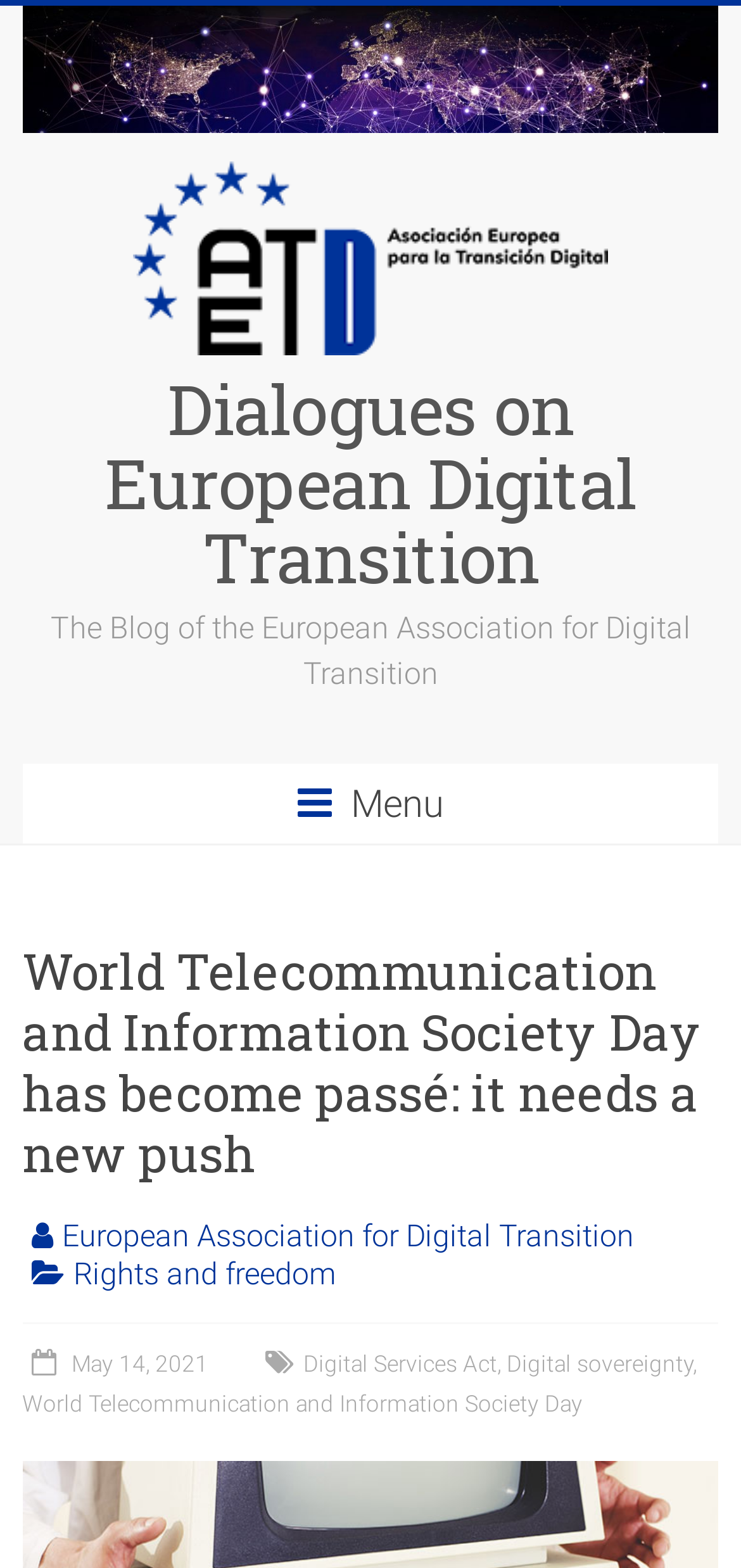Given the element description Rights and freedom, specify the bounding box coordinates of the corresponding UI element in the format (top-left x, top-left y, bottom-right x, bottom-right y). All values must be between 0 and 1.

[0.099, 0.8, 0.453, 0.823]